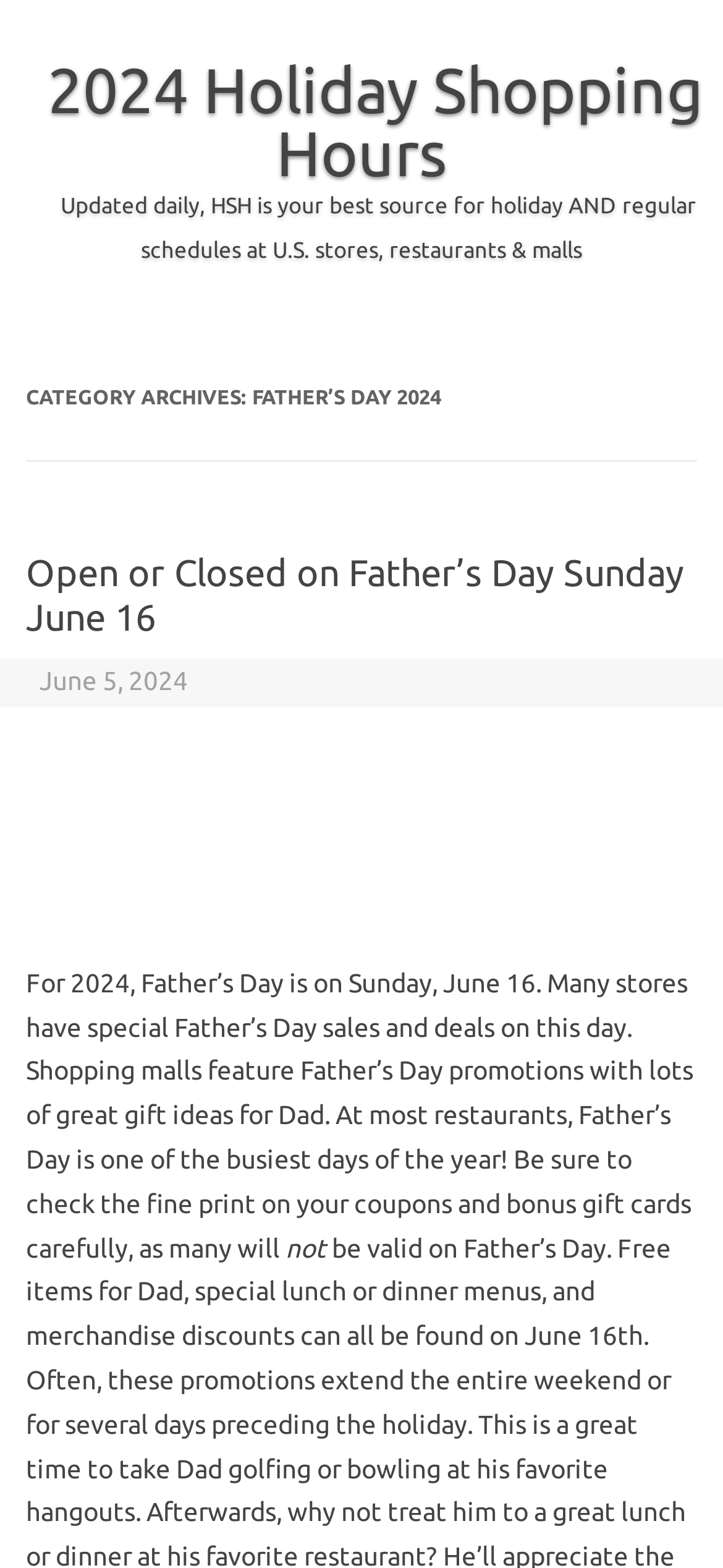Locate the bounding box of the UI element based on this description: "2024 Holiday Shopping Hours". Provide four float numbers between 0 and 1 as [left, top, right, bottom].

[0.027, 0.034, 0.973, 0.119]